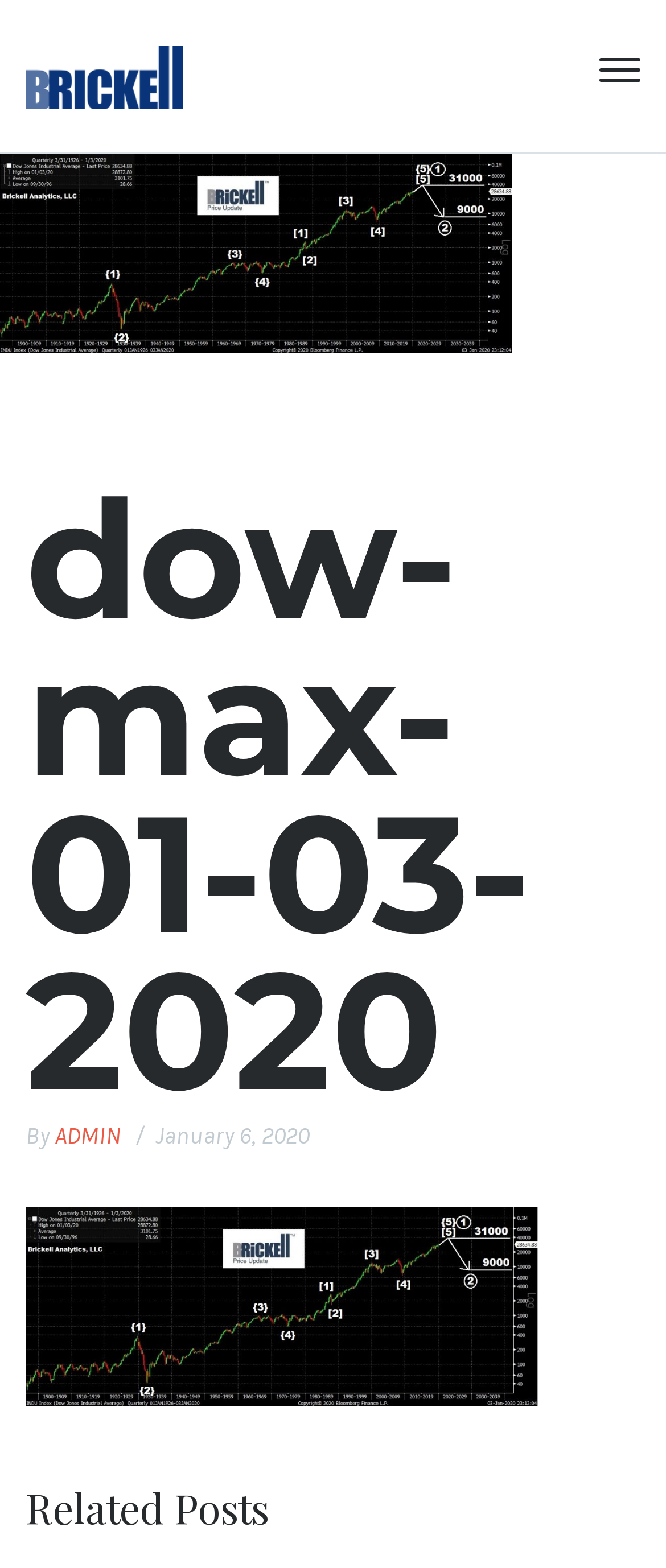Refer to the screenshot and give an in-depth answer to this question: When was the article published?

The publication date of the article can be found in the header section of the article, where it says 'January 6, 2020'.